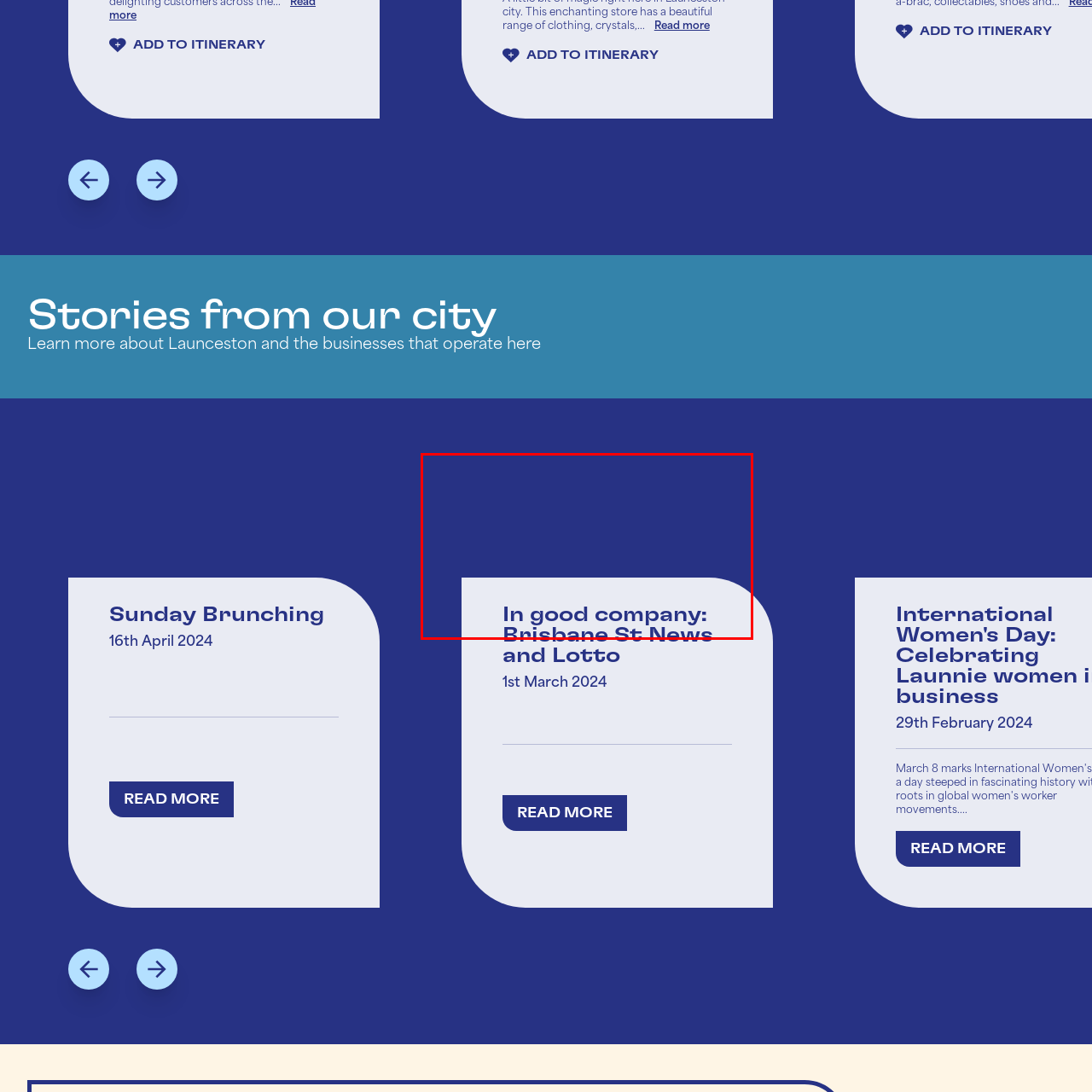What is the purpose of the image?
Inspect the image within the red bounding box and respond with a detailed answer, leveraging all visible details.

The caption suggests that the image is part of a curated collection of local happenings or stories, promoting engagement with the community and its enterprises, which implies that the purpose of the image is to promote local businesses and encourage viewers to connect with and support them.